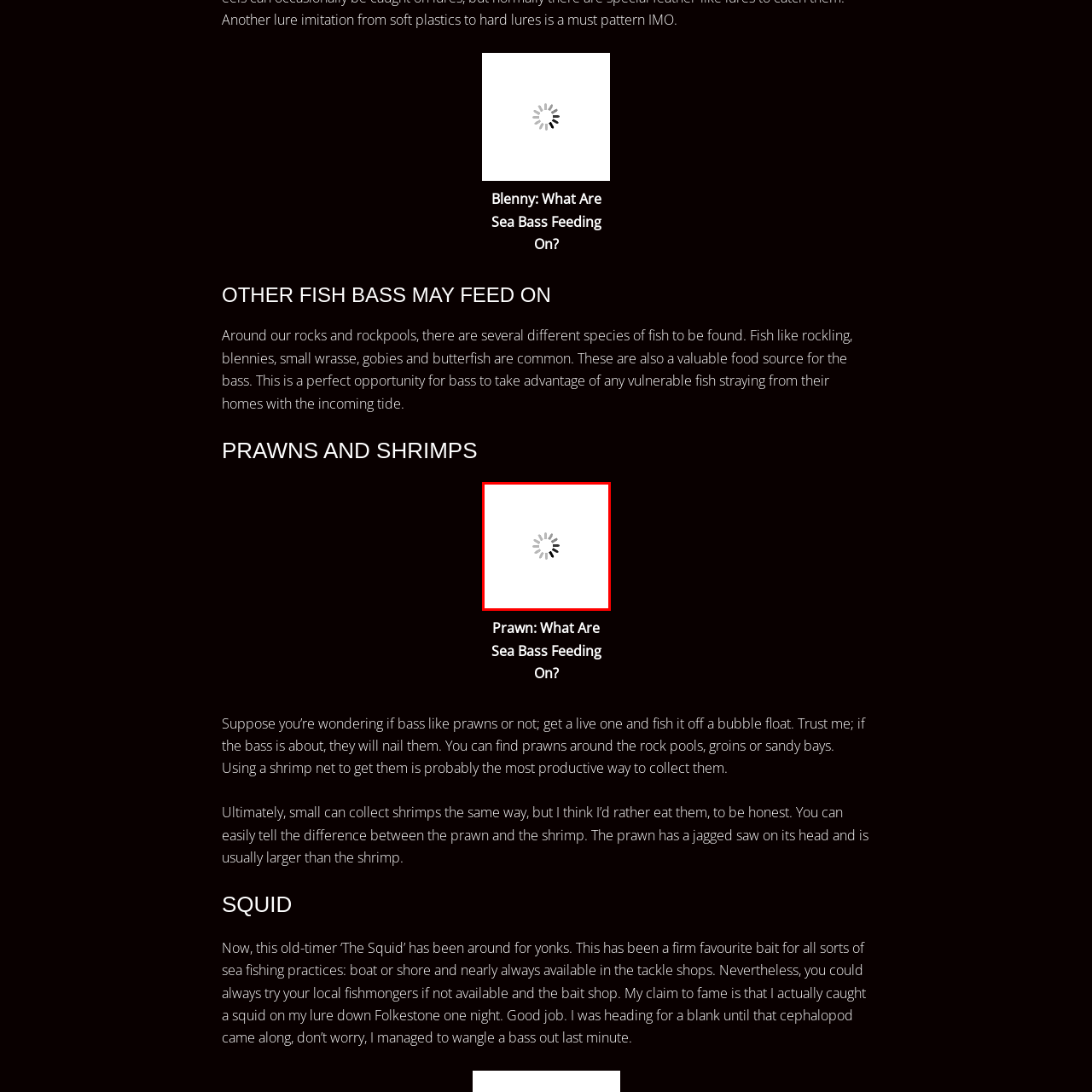What do sea bass eagerly pursue in rock pools and sandy bays?
Examine the image highlighted by the red bounding box and provide a thorough and detailed answer based on your observations.

According to the caption, sea bass are known to eagerly pursue prawns when fishing in areas like rock pools and sandy bays, indicating a strong predatory relationship between the two species.